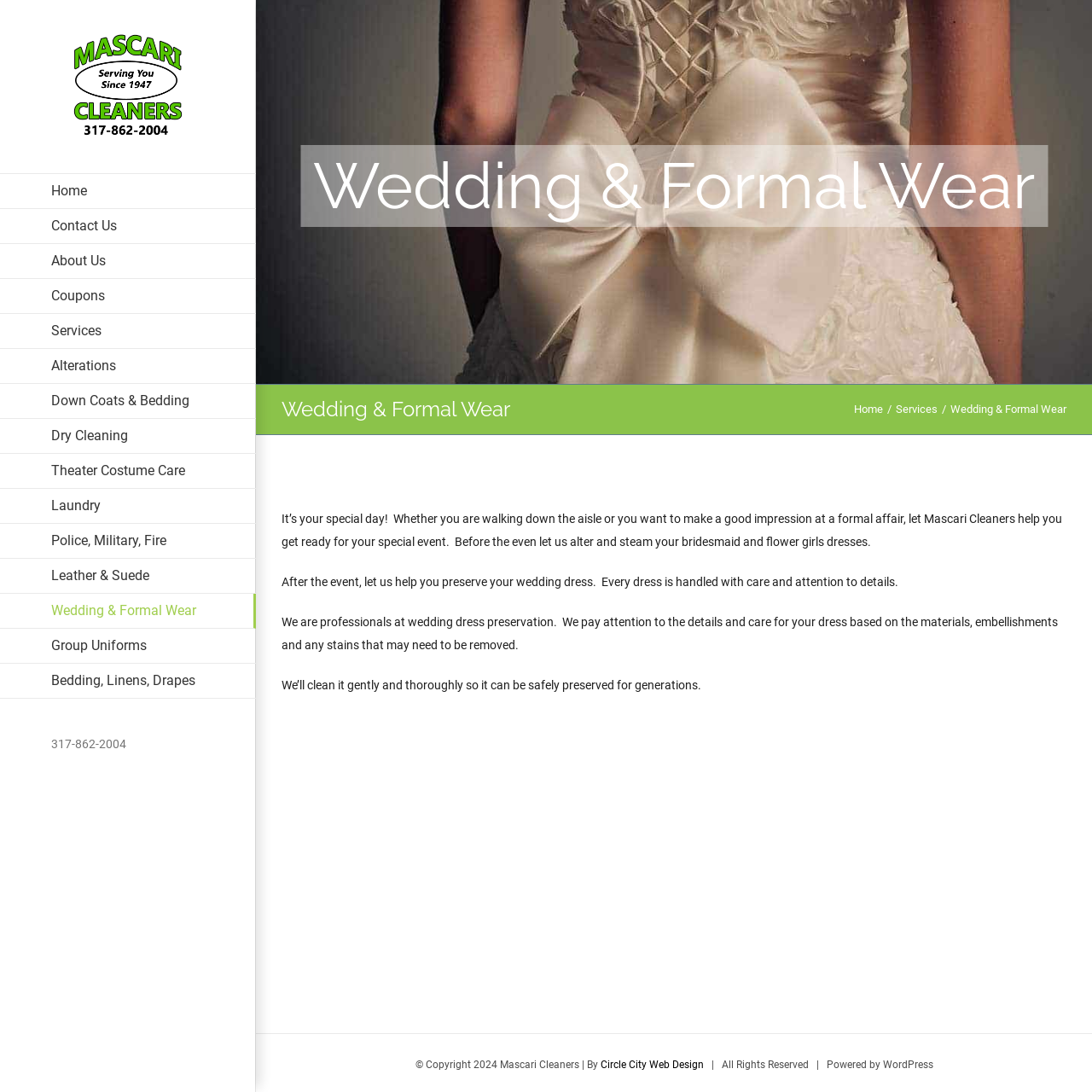Please find the bounding box coordinates of the element that needs to be clicked to perform the following instruction: "Navigate to the Home page". The bounding box coordinates should be four float numbers between 0 and 1, represented as [left, top, right, bottom].

[0.0, 0.158, 0.234, 0.191]